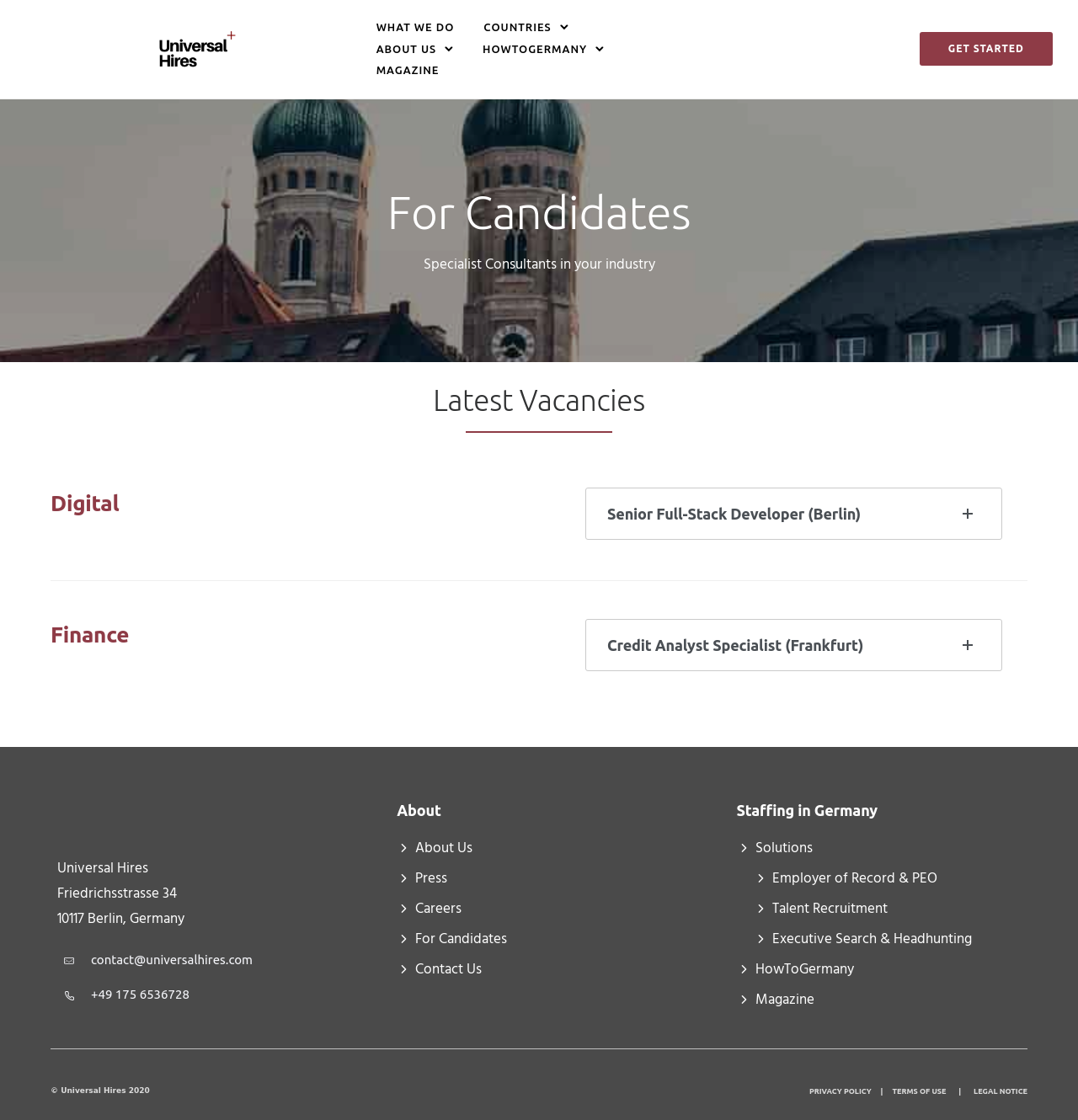Please provide a detailed answer to the question below based on the screenshot: 
What is the address of the company?

The address of the company can be found in the footer section of the webpage, where it is written as 'Friedrichsstrasse 34' followed by '10117 Berlin, Germany'.